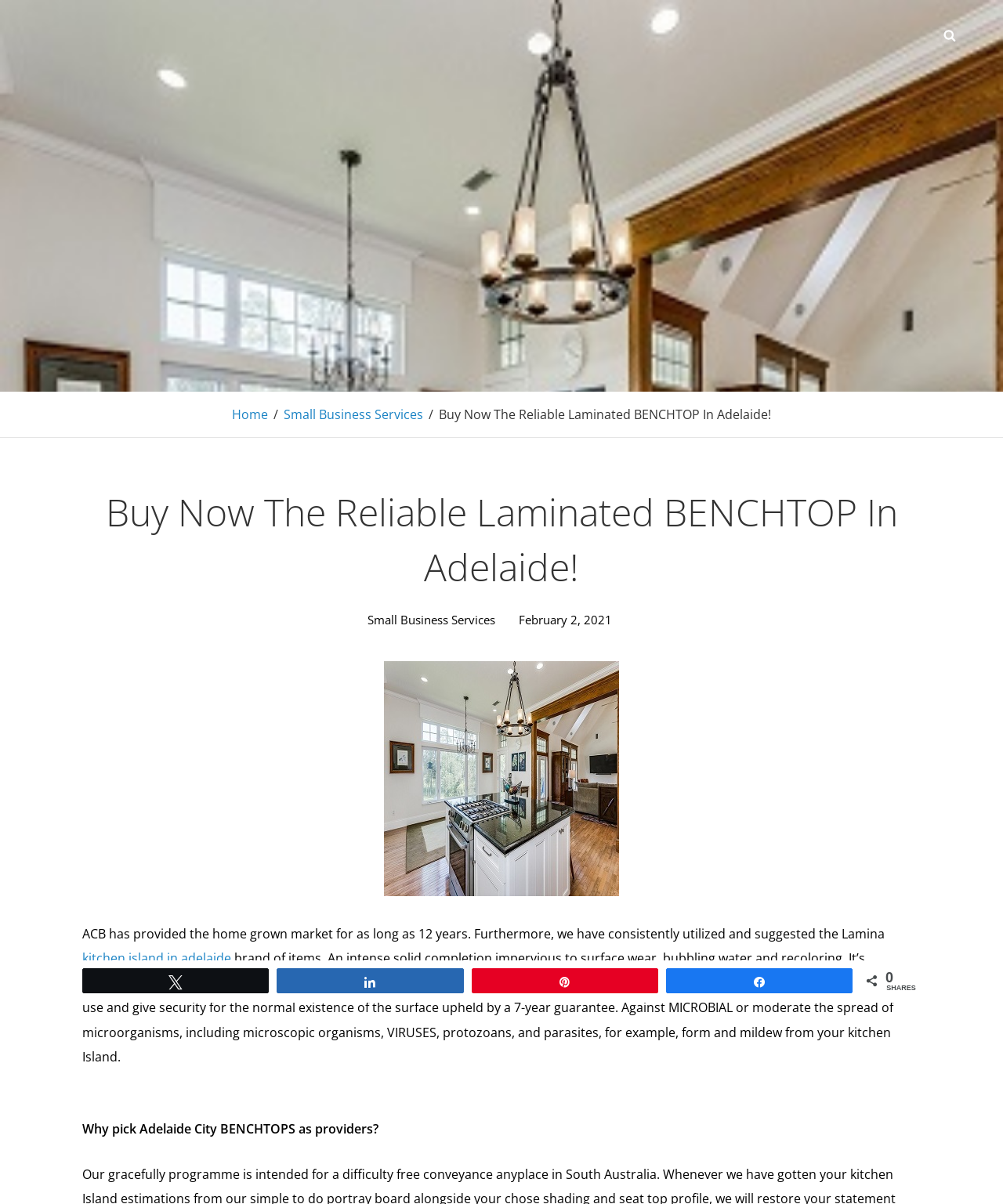What is the warranty period of BENCHTOP surfaces? Based on the image, give a response in one word or a short phrase.

7-year guarantee